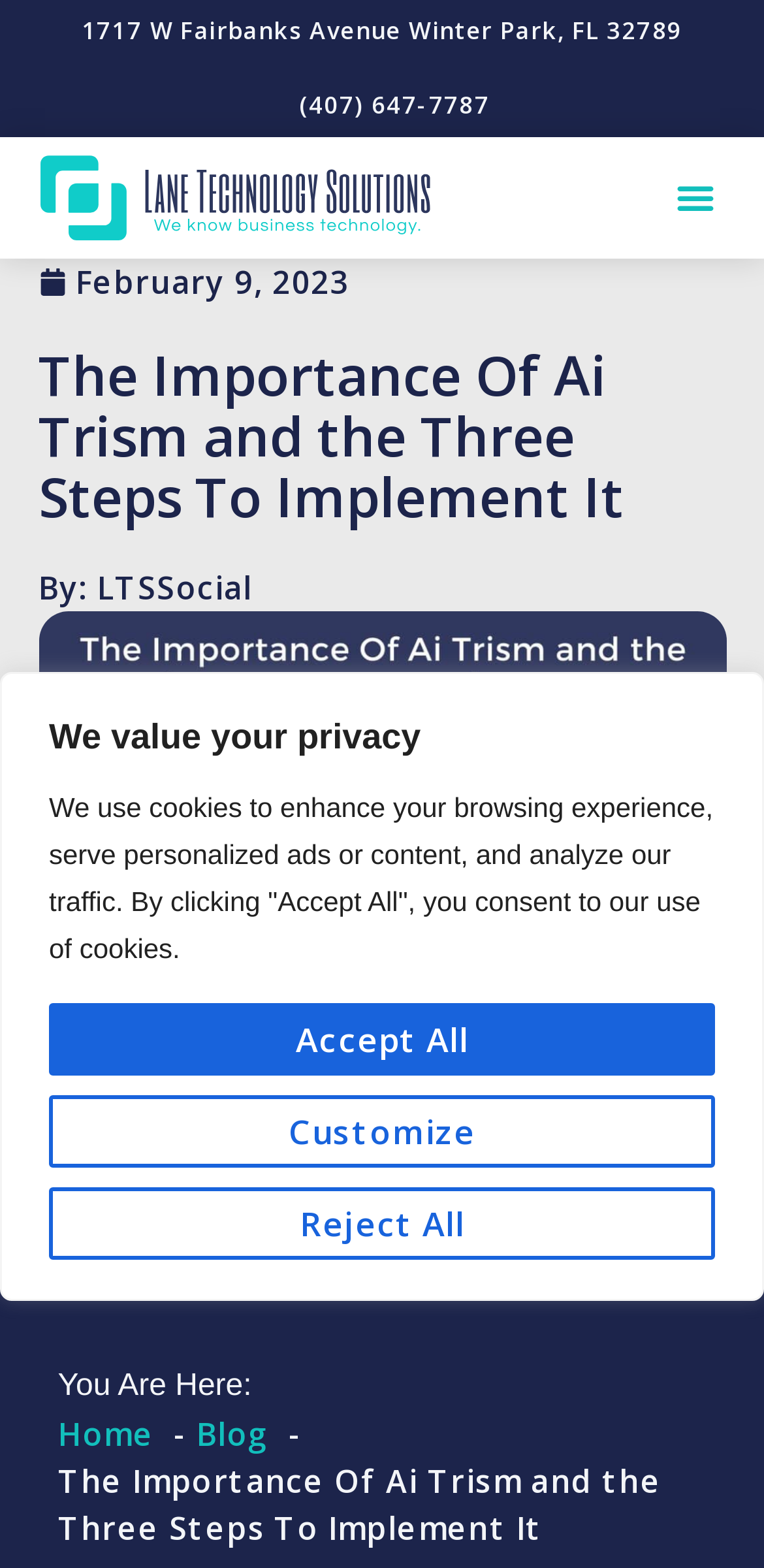Identify the bounding box coordinates of the clickable region necessary to fulfill the following instruction: "read the blog". The bounding box coordinates should be four float numbers between 0 and 1, i.e., [left, top, right, bottom].

[0.257, 0.9, 0.353, 0.928]